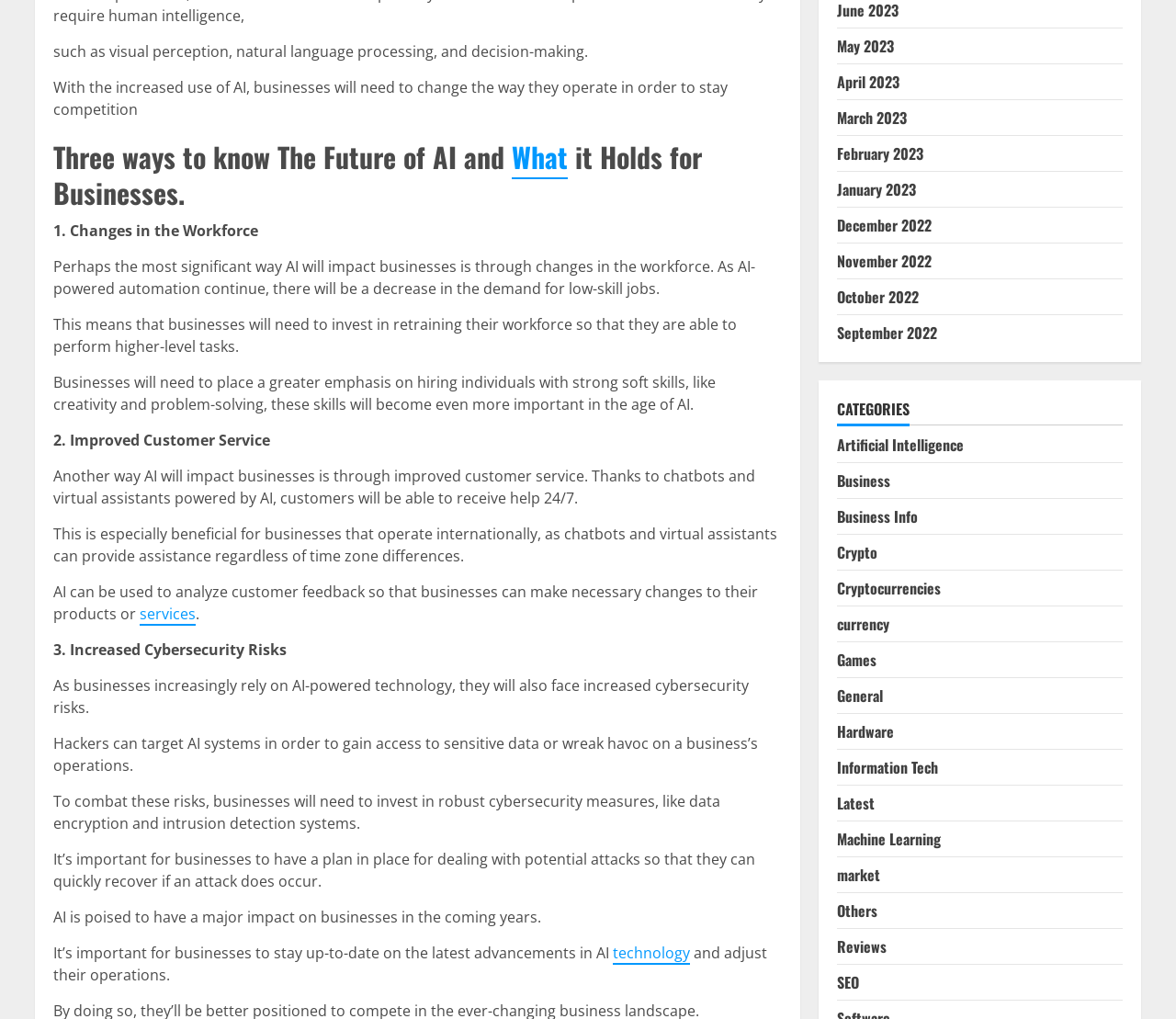Locate the bounding box coordinates of the element you need to click to accomplish the task described by this instruction: "Click on 'May 2023'".

[0.712, 0.034, 0.76, 0.056]